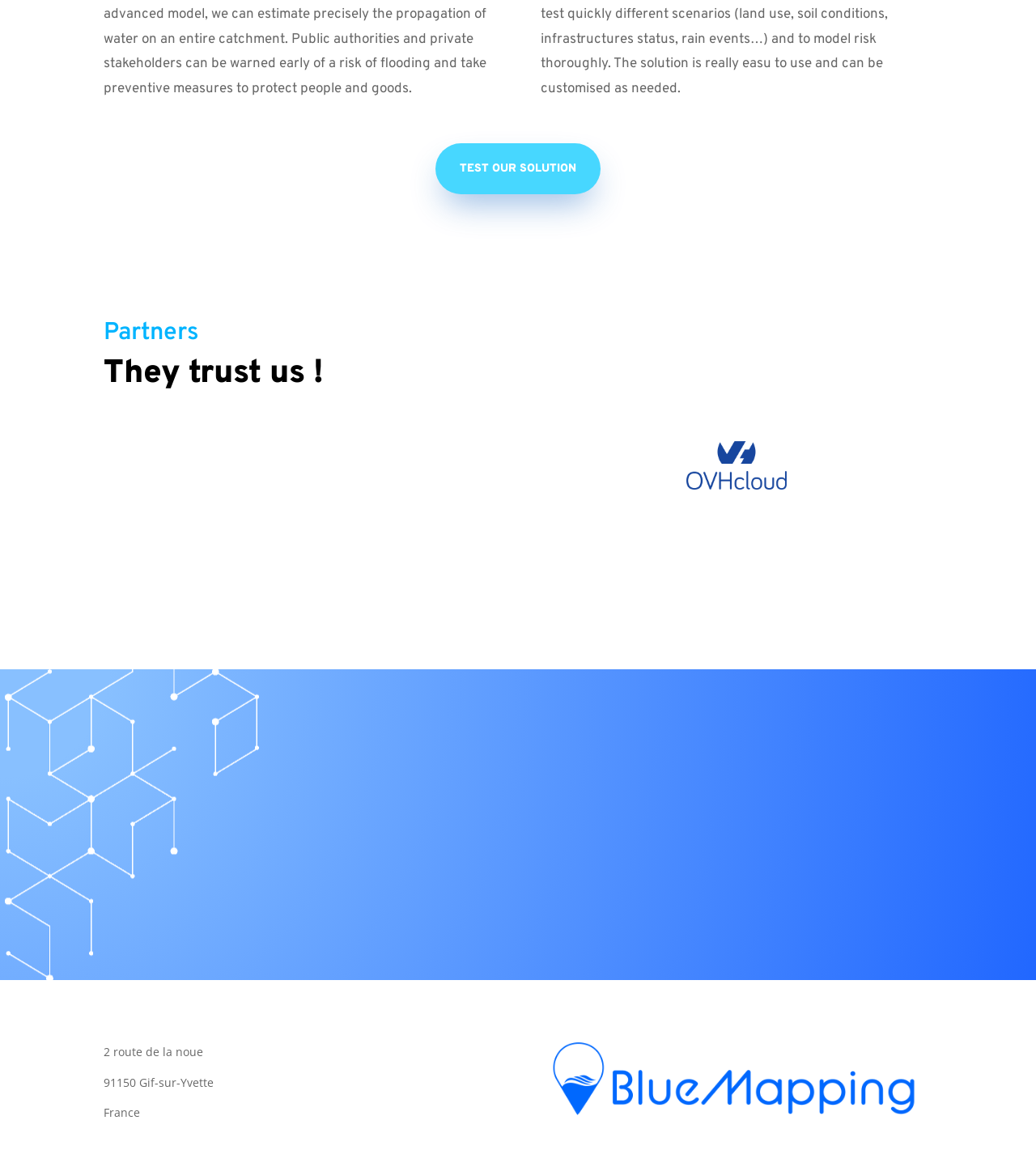What is the company's address?
Could you answer the question with a detailed and thorough explanation?

I found the company's address by looking at the static text elements at the bottom of the page, which provide the address in three separate lines: '2 route de la noue', '91150 Gif-sur-Yvette', and 'France'. Combining these lines gives the full address.